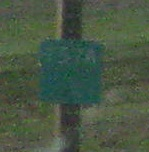Give a detailed account of the visual content in the image.

The image features a green road sign mounted on a wooden post, situated in a lush, grassy area. The sign's specific text or symbols are not clearly visible due to the image quality, but it appears to convey important information for drivers navigating the surrounding roads. The scene suggests it is likely located within a rural or suburban region, possibly near East Berne, New York, considering the context of the surrounding text that references local roadways. This image encapsulates an essential, yet often overlooked, component of road safety and navigation in these areas.